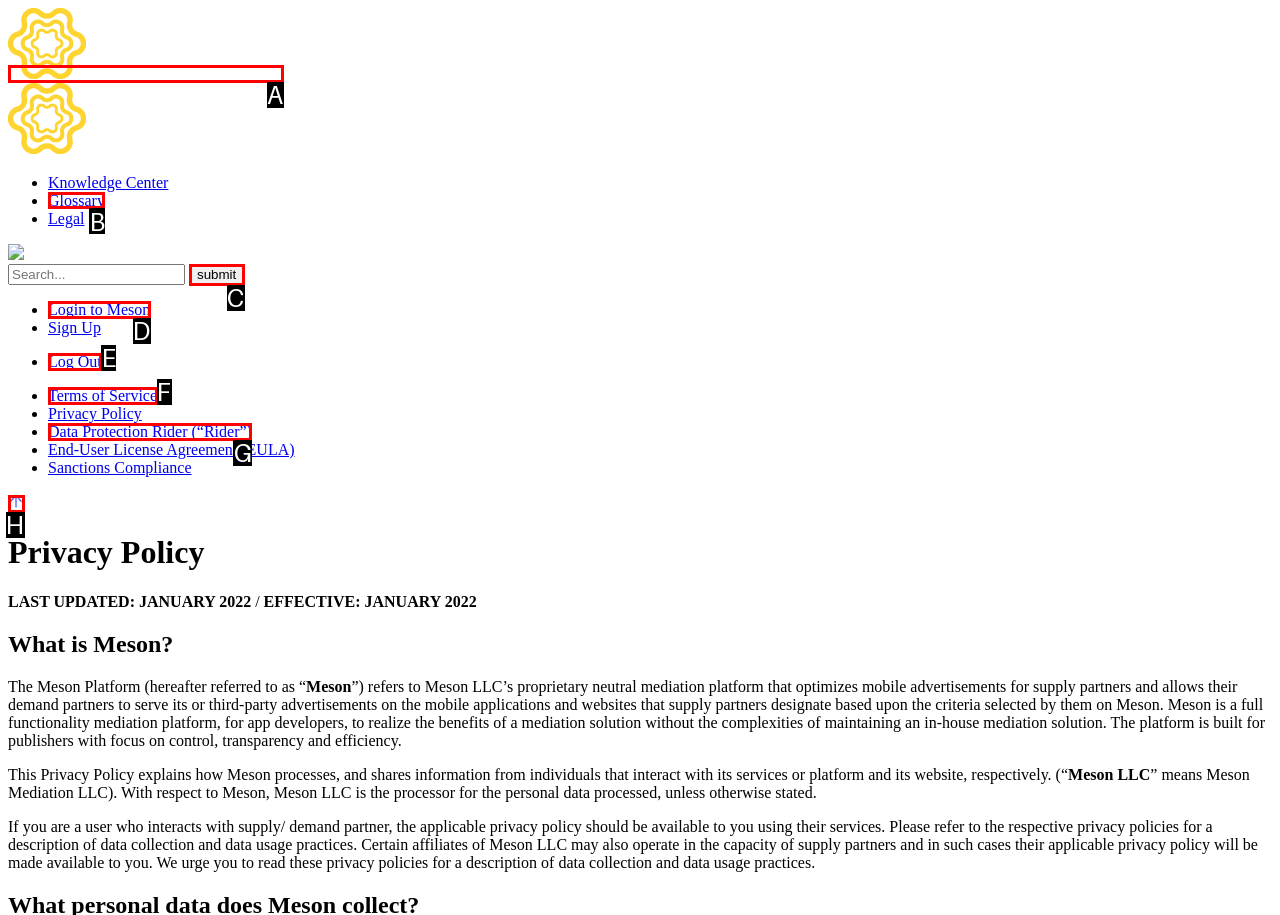For the instruction: View Glossary, determine the appropriate UI element to click from the given options. Respond with the letter corresponding to the correct choice.

B